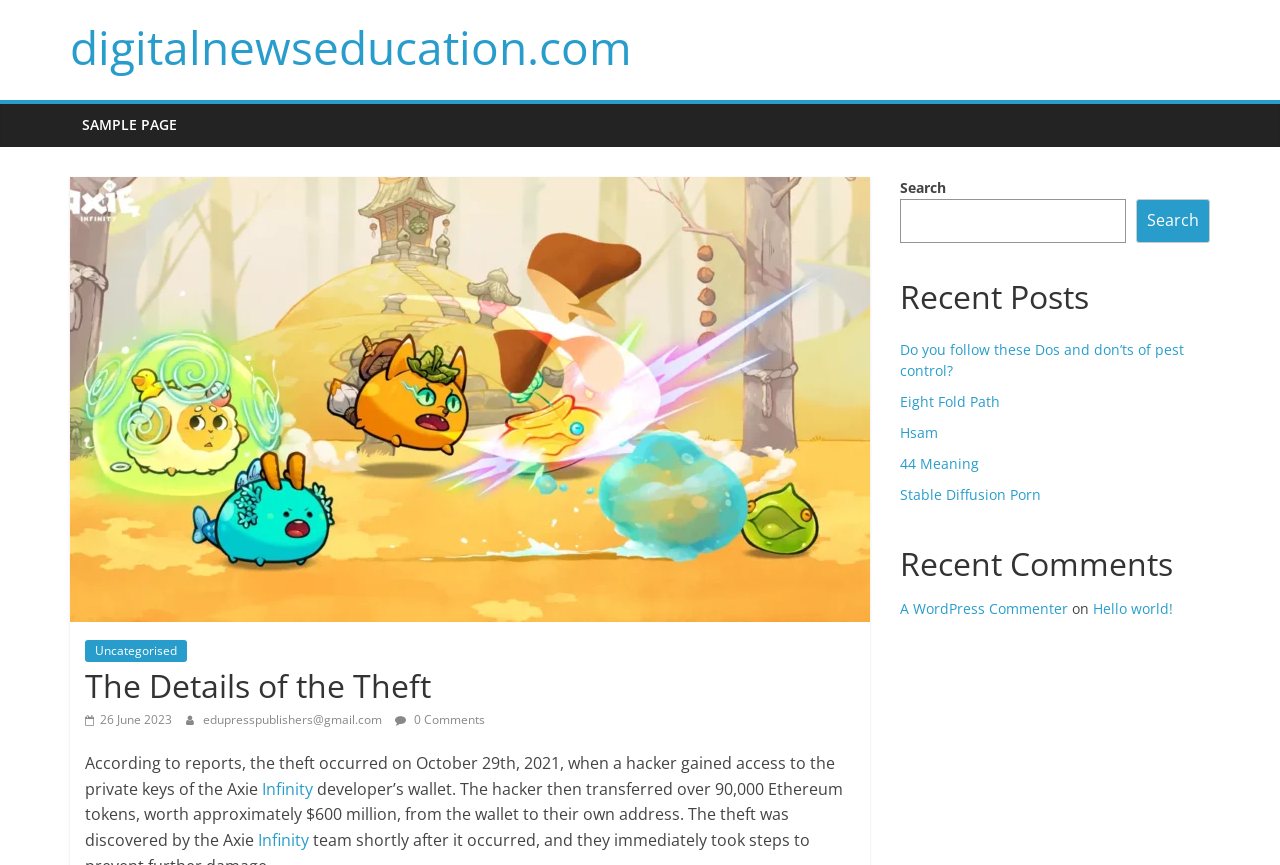Predict the bounding box for the UI component with the following description: "edupresspublishers@gmail.com".

[0.159, 0.821, 0.301, 0.841]